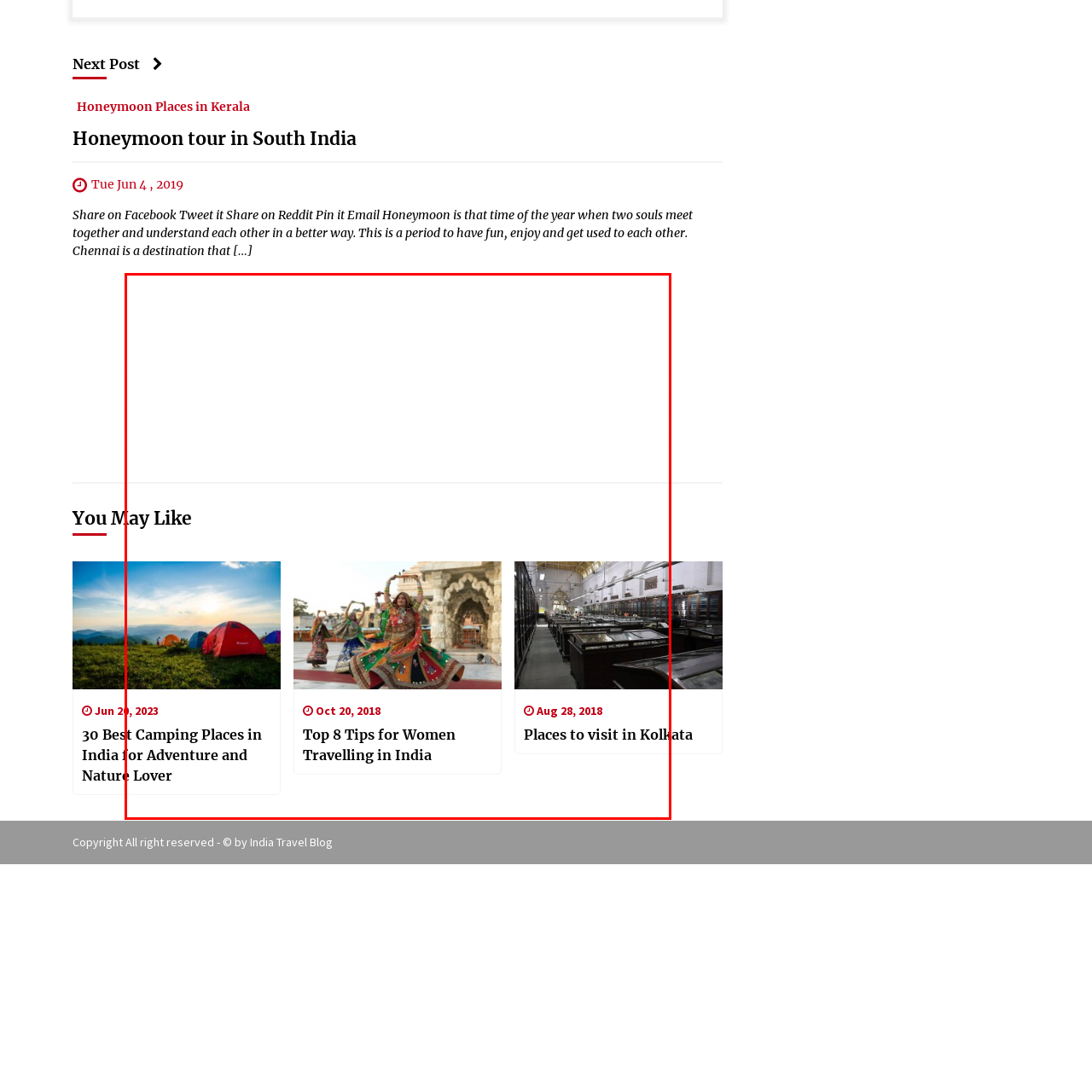How many article titles are mentioned in the caption?
Inspect the image area bounded by the red box and answer the question with a single word or a short phrase.

3